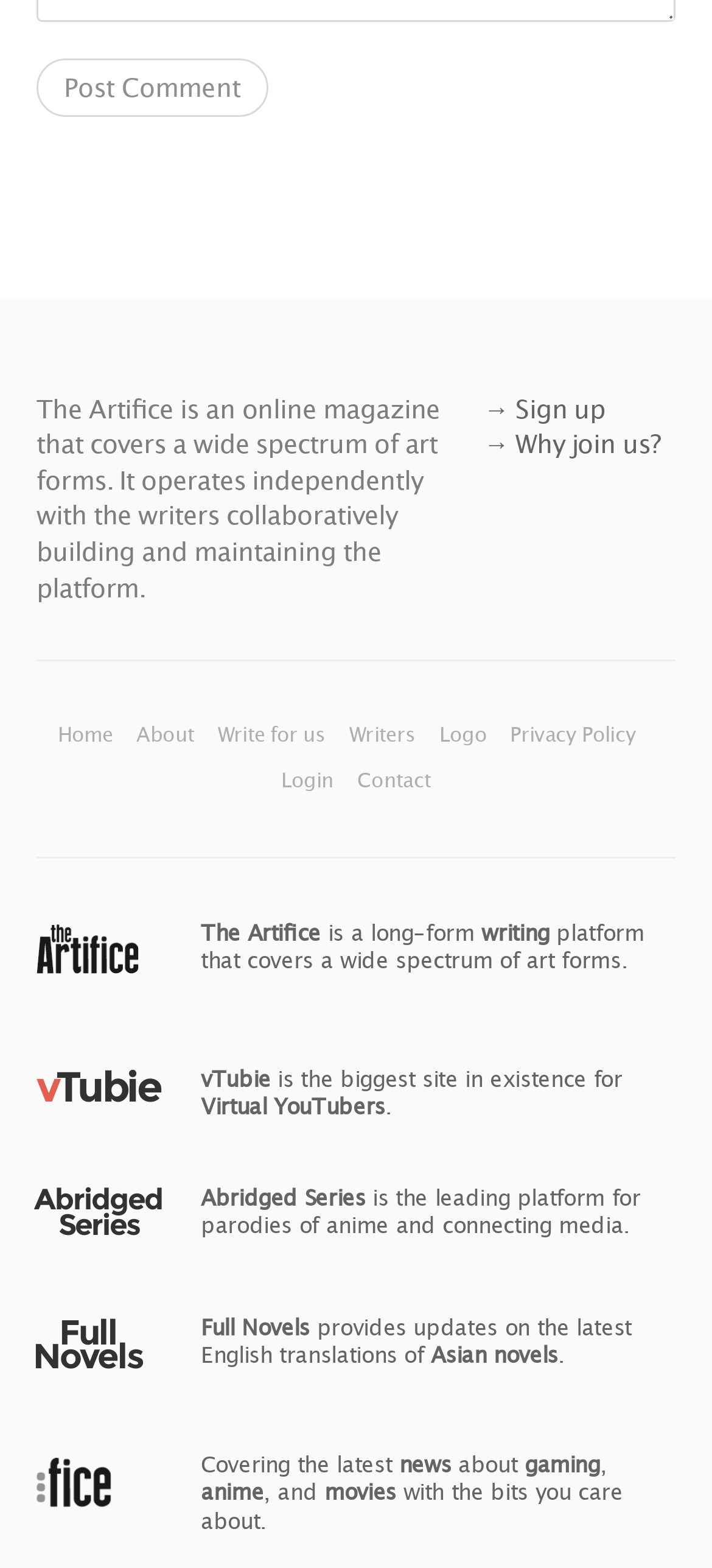How many links are there in the navigation menu?
Based on the image content, provide your answer in one word or a short phrase.

7